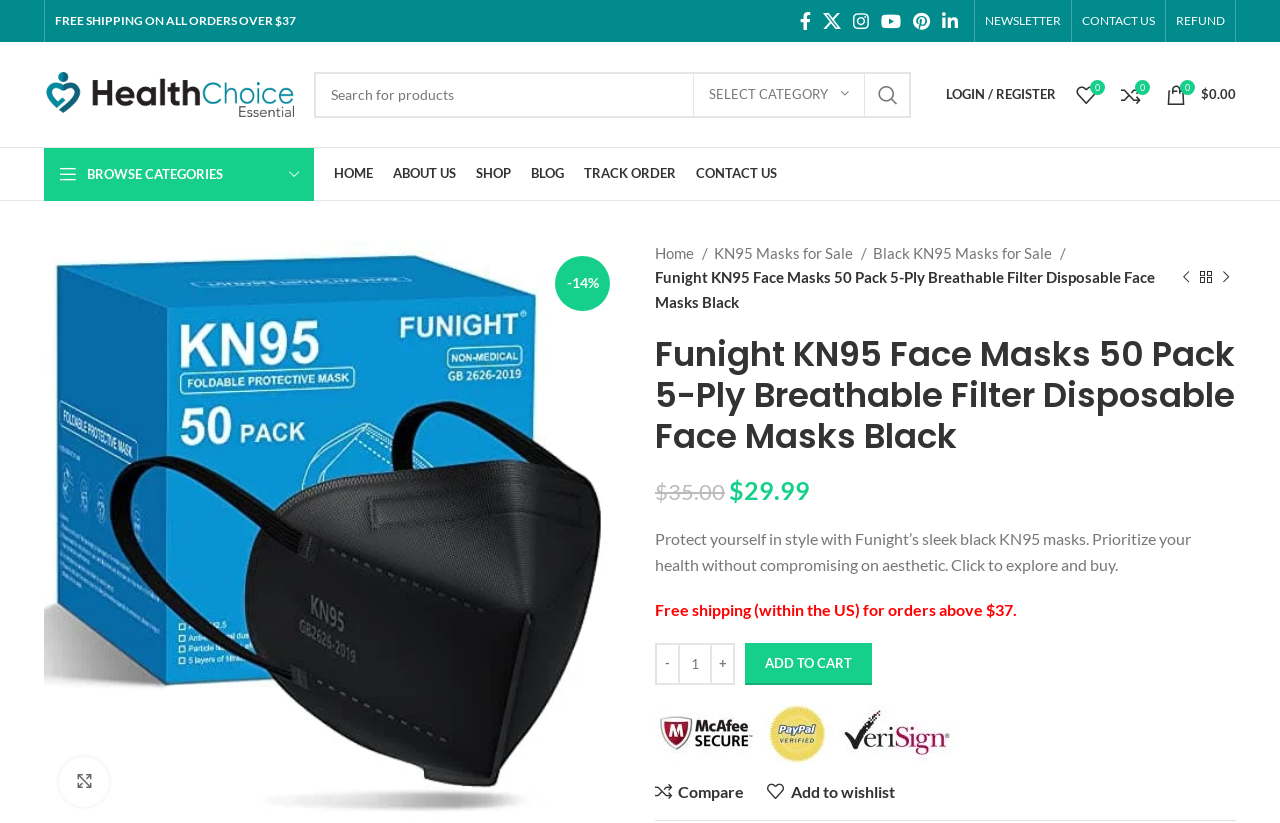Provide the bounding box coordinates of the area you need to click to execute the following instruction: "Click on Facebook social link".

[0.62, 0.007, 0.638, 0.044]